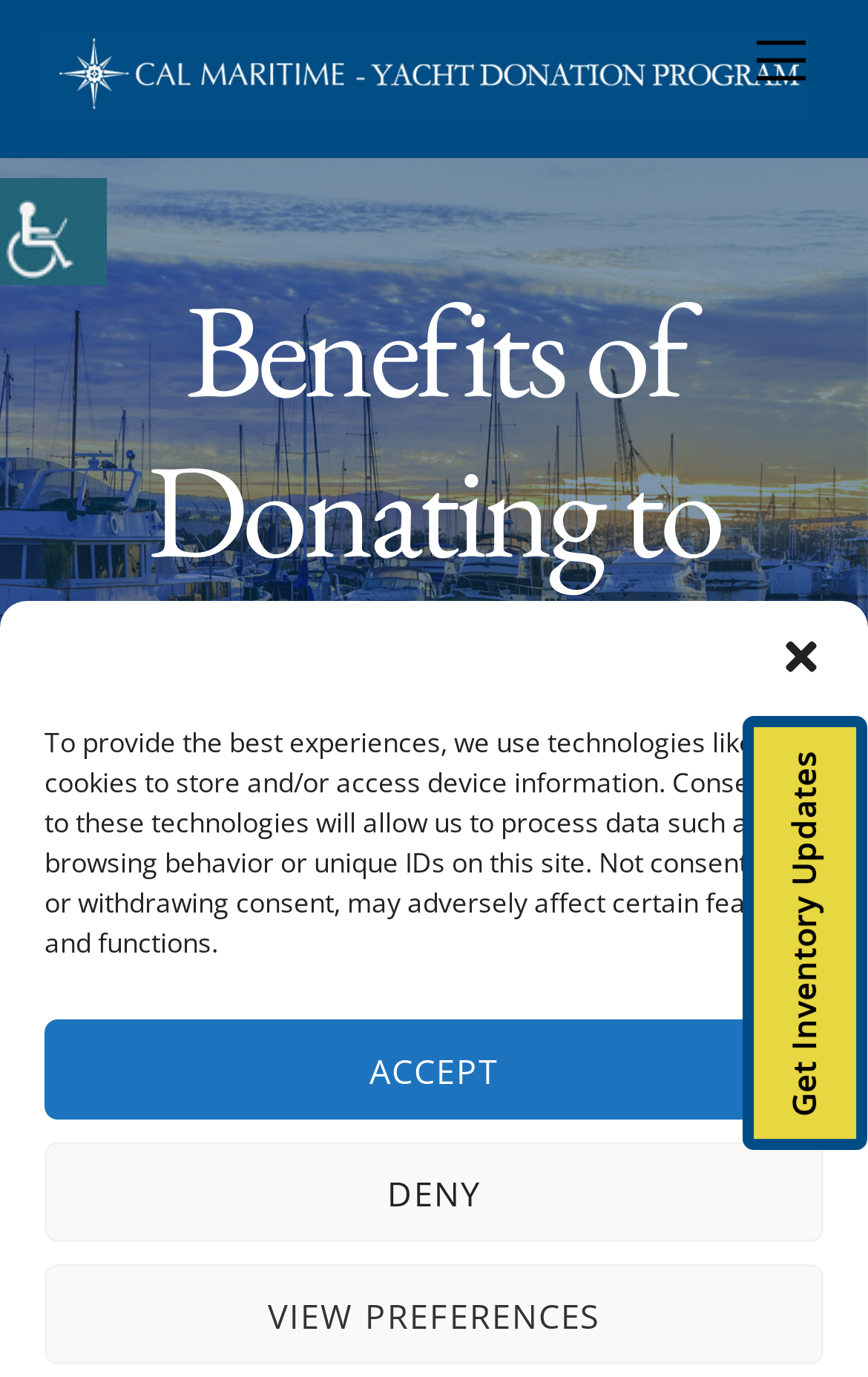Identify the bounding box of the UI element that matches this description: "View preferences".

[0.051, 0.918, 0.949, 0.991]